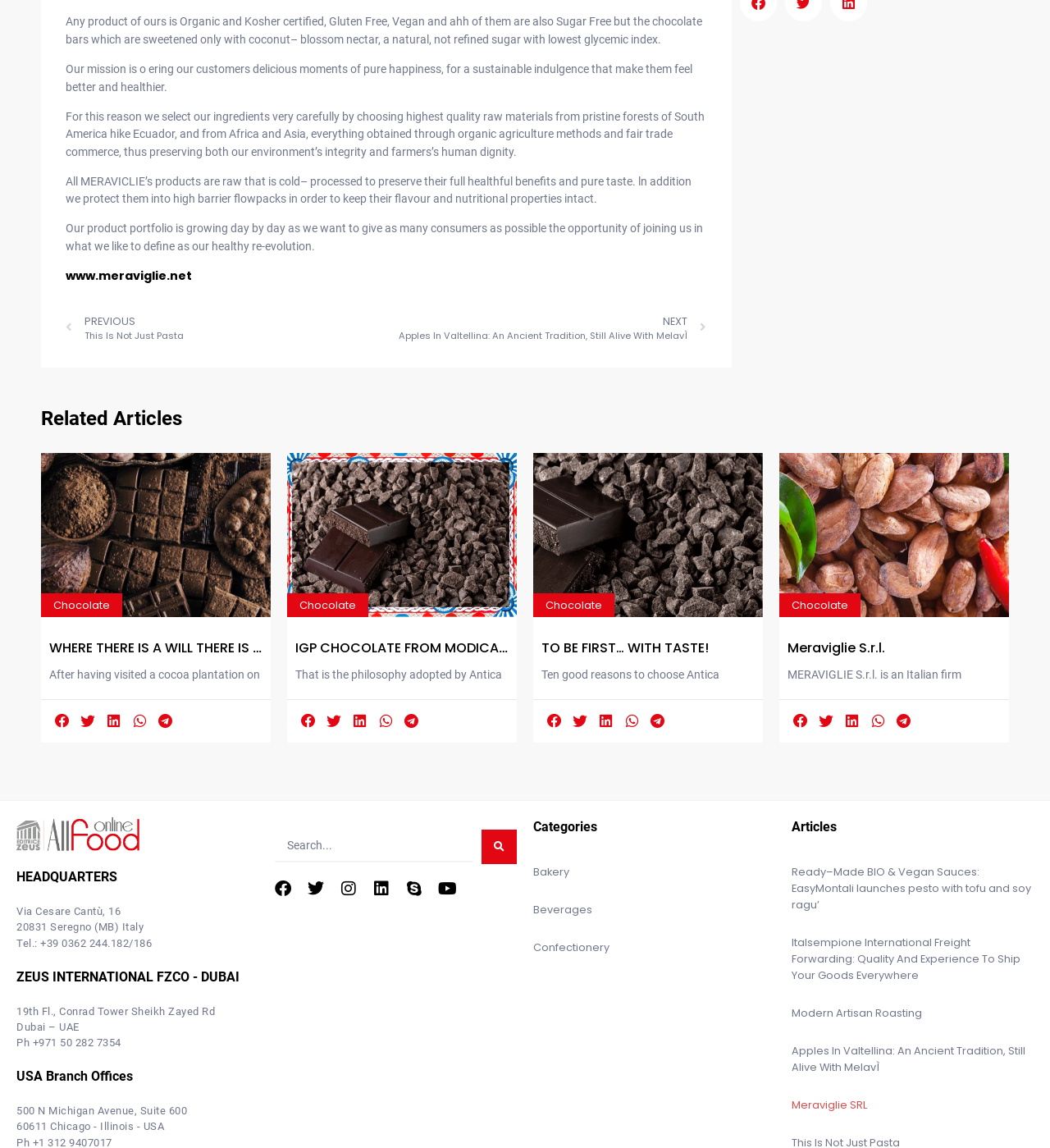Locate the bounding box coordinates for the element described below: "Meraviglie SRL". The coordinates must be four float values between 0 and 1, formatted as [left, top, right, bottom].

[0.754, 0.946, 0.984, 0.979]